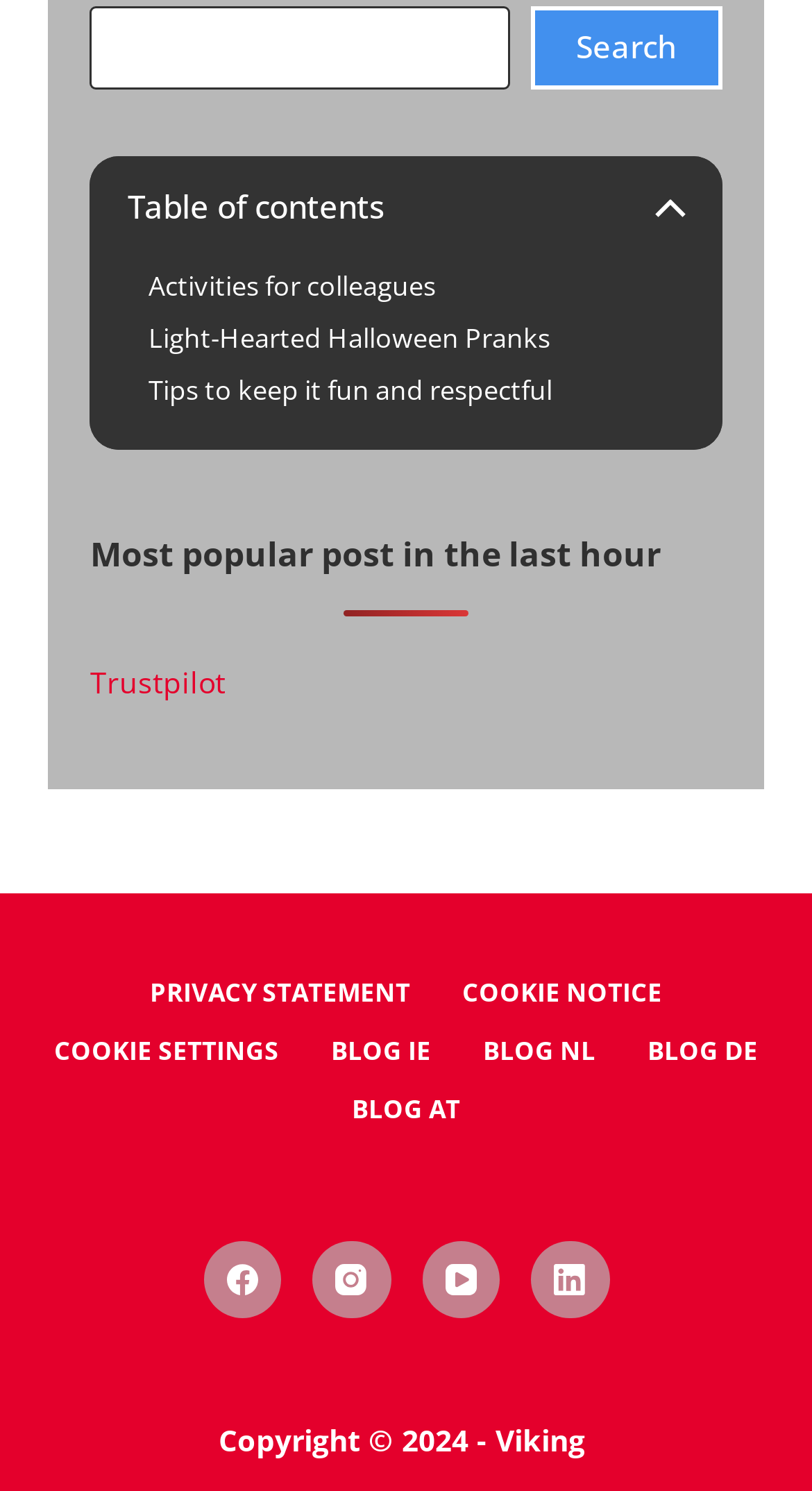Can you identify the bounding box coordinates of the clickable region needed to carry out this instruction: 'View activities for colleagues'? The coordinates should be four float numbers within the range of 0 to 1, stated as [left, top, right, bottom].

[0.183, 0.18, 0.537, 0.204]